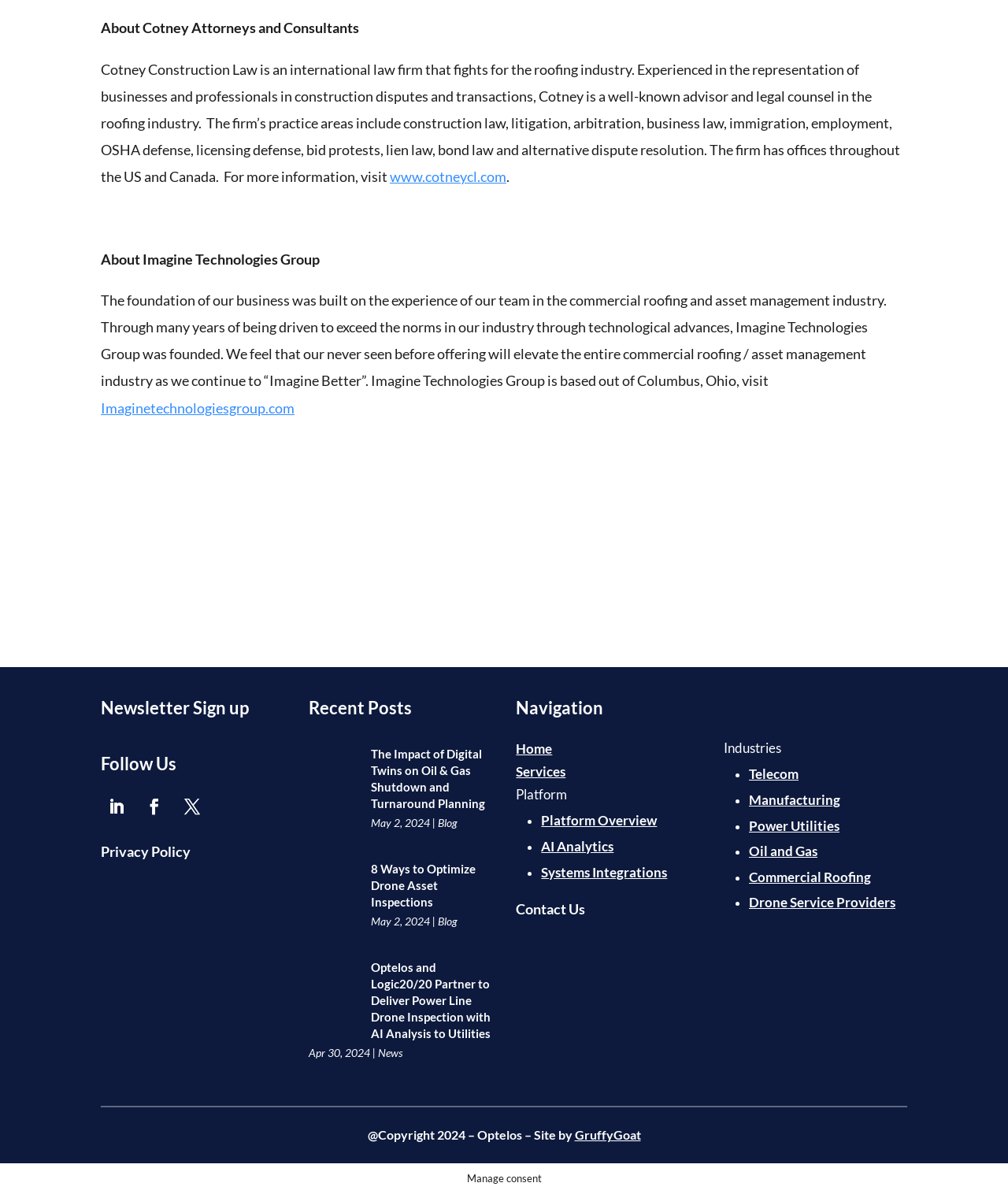Predict the bounding box coordinates of the area that should be clicked to accomplish the following instruction: "Contact us". The bounding box coordinates should consist of four float numbers between 0 and 1, i.e., [left, top, right, bottom].

[0.512, 0.754, 0.581, 0.769]